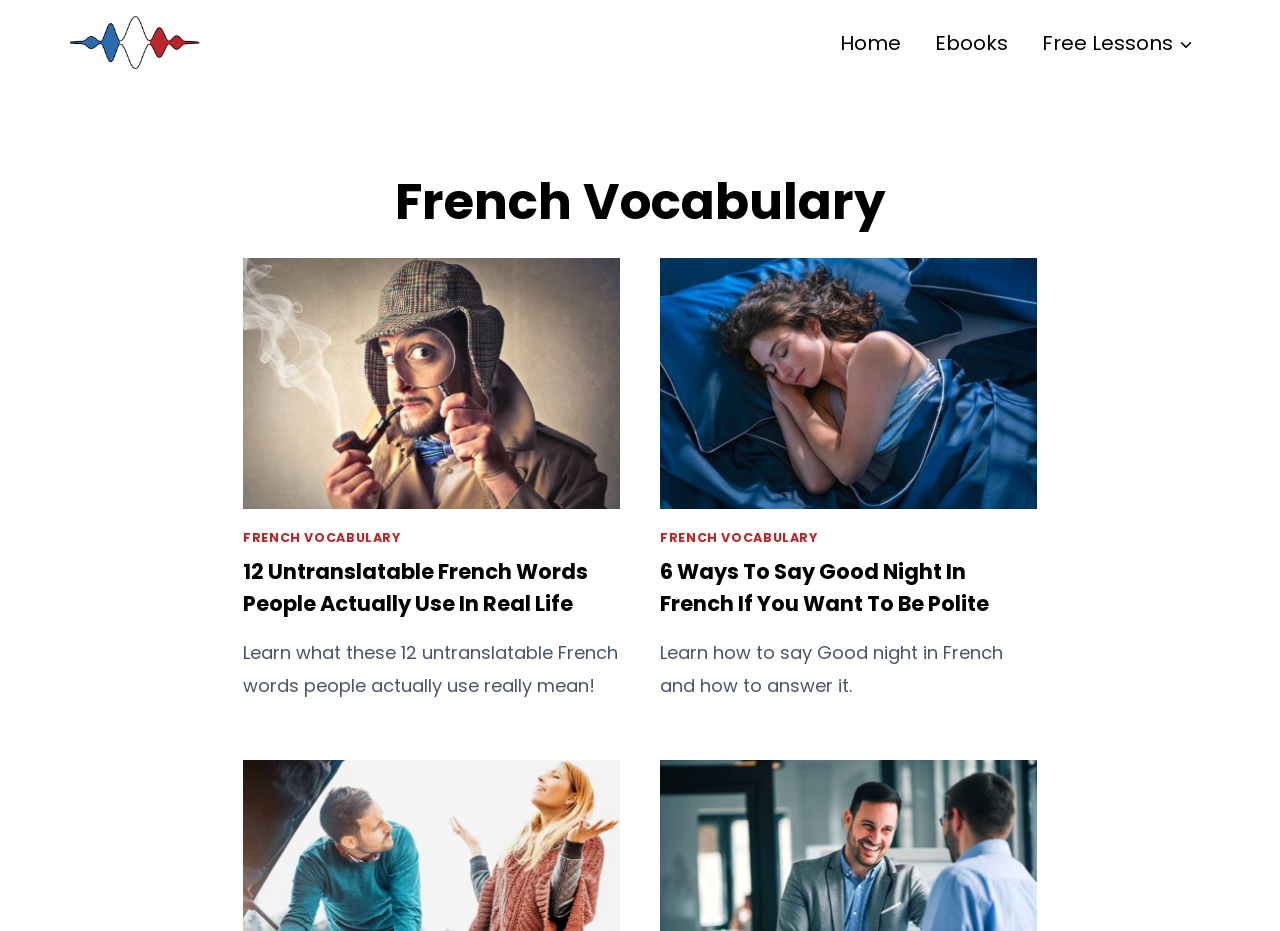Mark the bounding box of the element that matches the following description: "parent_node: FRENCH VOCABULARY".

[0.19, 0.277, 0.484, 0.547]